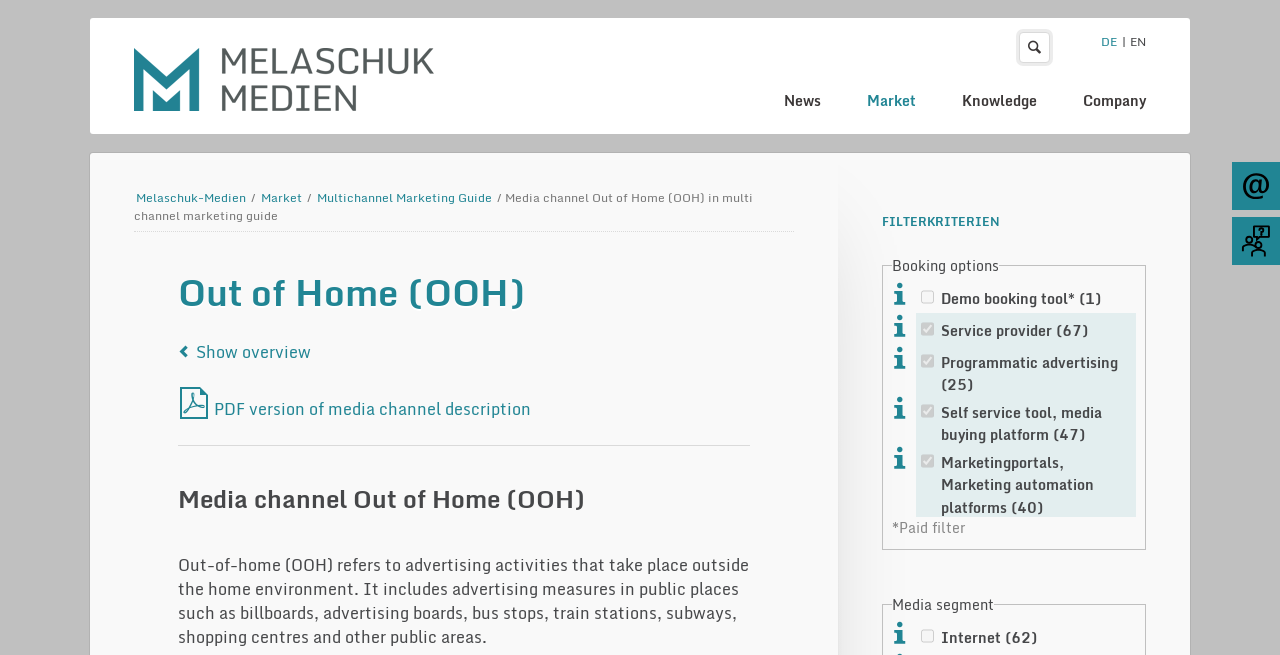Identify the bounding box coordinates of the specific part of the webpage to click to complete this instruction: "Go to the contact page".

[0.962, 0.247, 1.0, 0.321]